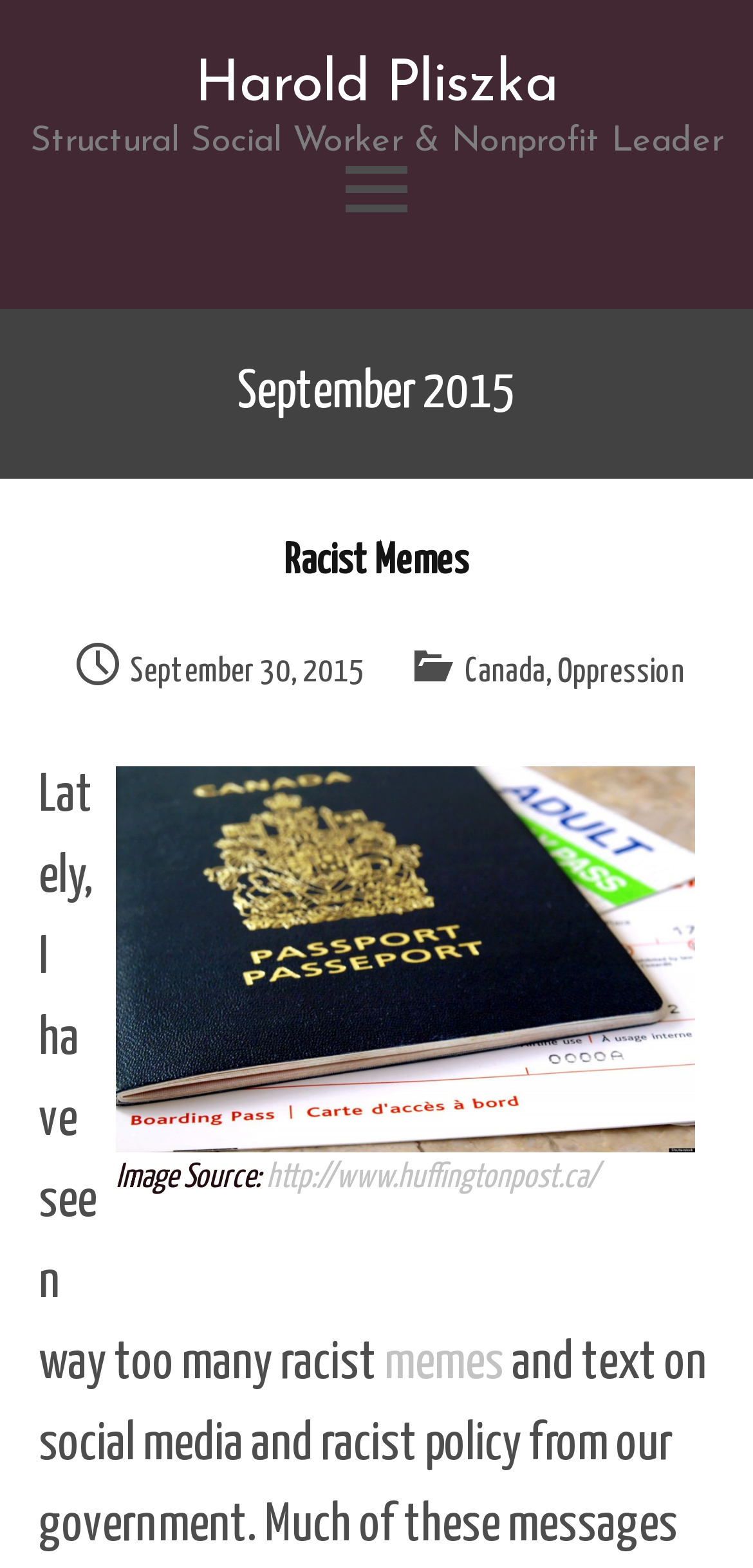Please locate the bounding box coordinates of the region I need to click to follow this instruction: "View the image source".

[0.154, 0.489, 0.923, 0.735]